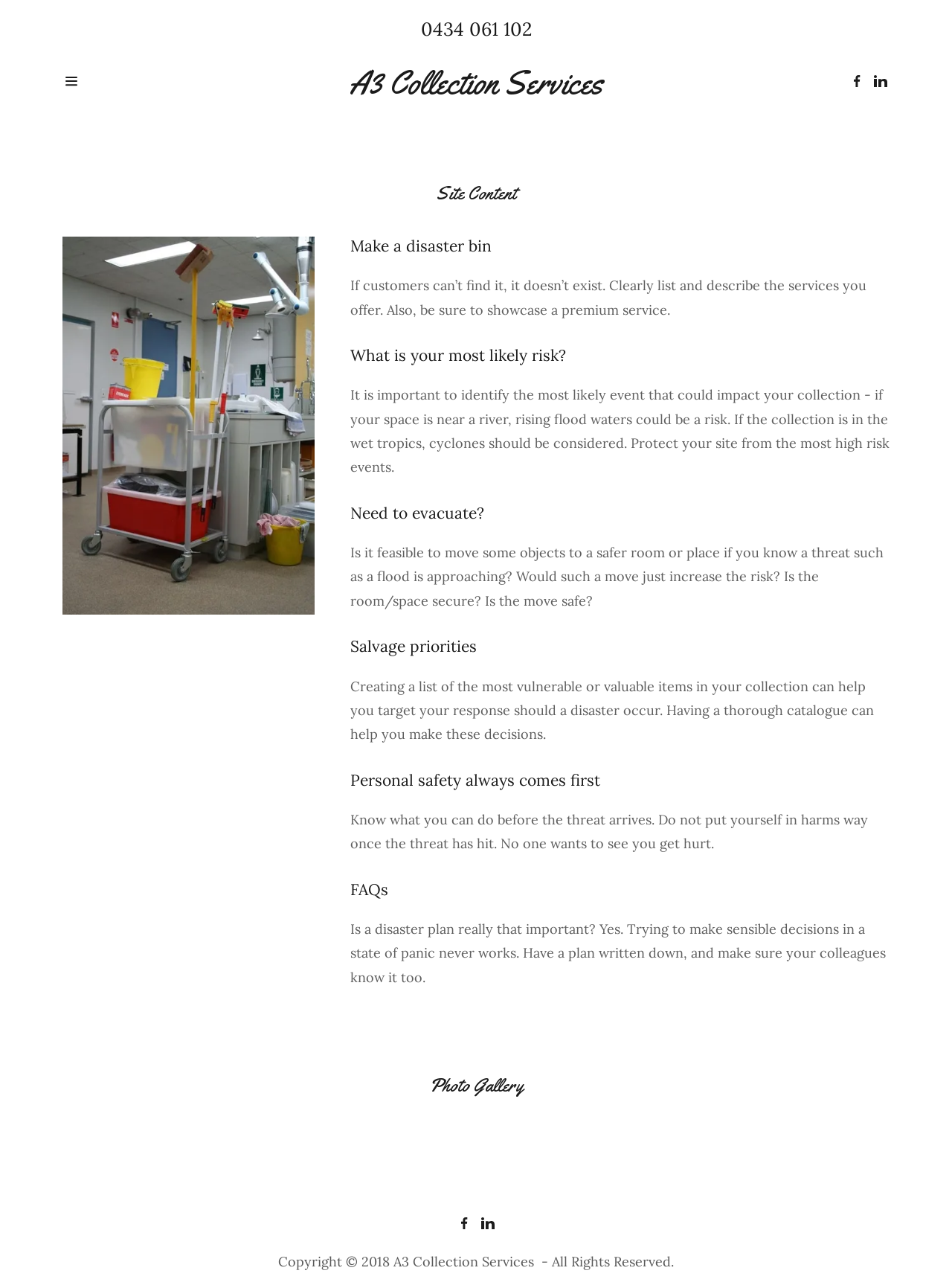Please find the bounding box coordinates of the element that needs to be clicked to perform the following instruction: "Click on the 'Home' link". The bounding box coordinates should be four float numbers between 0 and 1, represented as [left, top, right, bottom].

[0.019, 0.092, 0.253, 0.13]